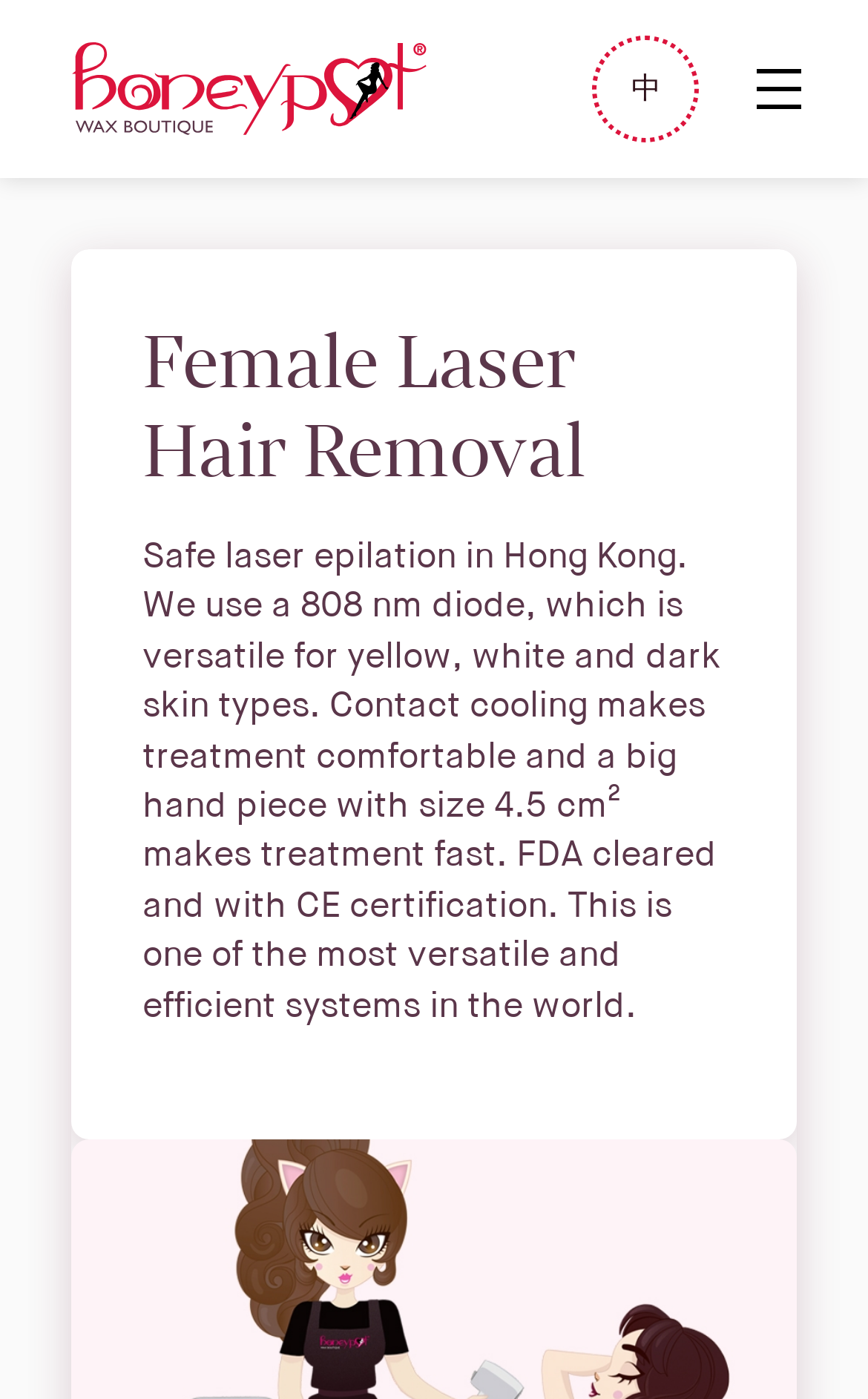Locate the bounding box of the UI element with the following description: "中".

[0.682, 0.025, 0.805, 0.102]